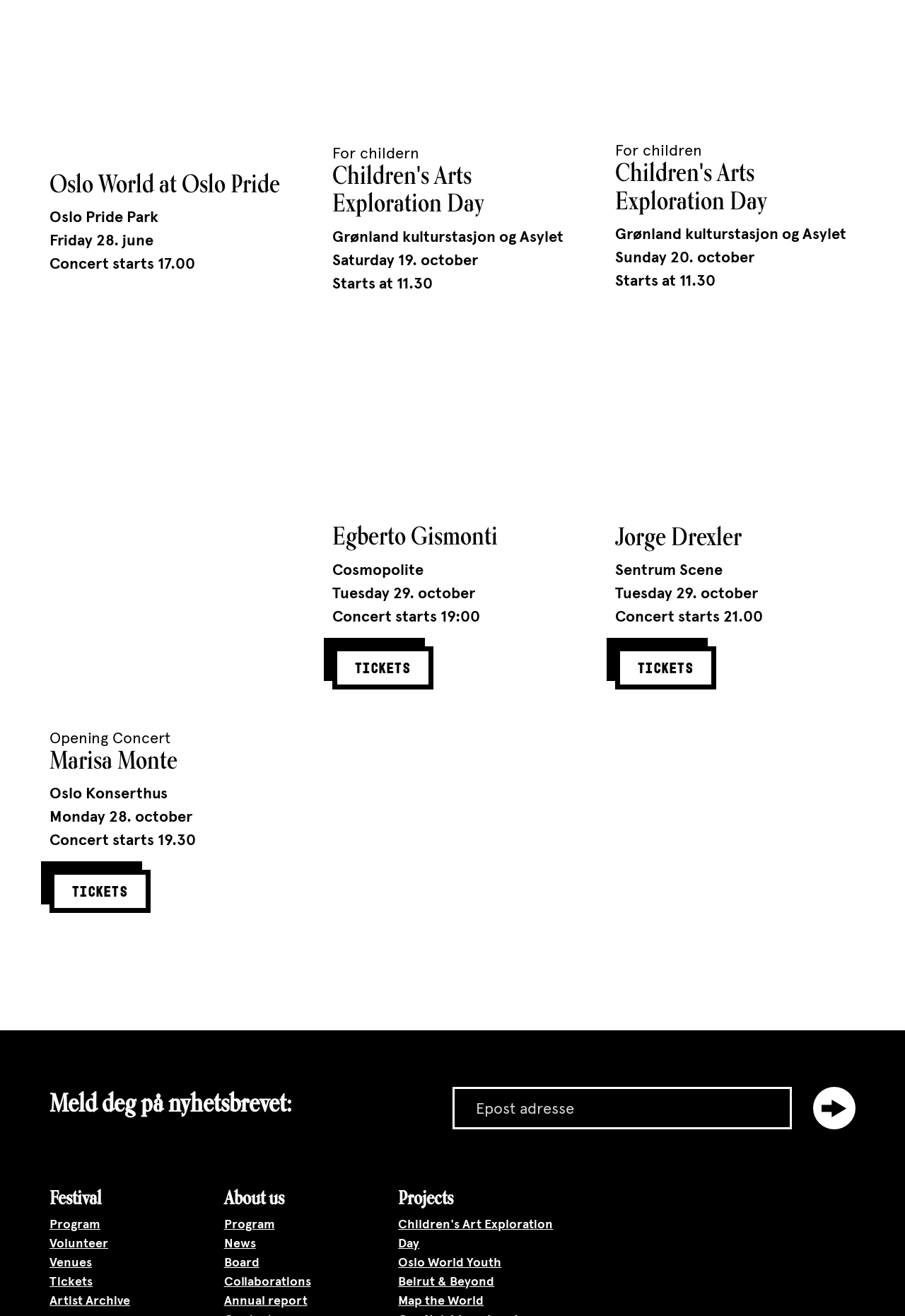Locate the bounding box coordinates of the UI element described by: "Program". Provide the coordinates as four float numbers between 0 and 1, formatted as [left, top, right, bottom].

[0.055, 0.924, 0.111, 0.936]